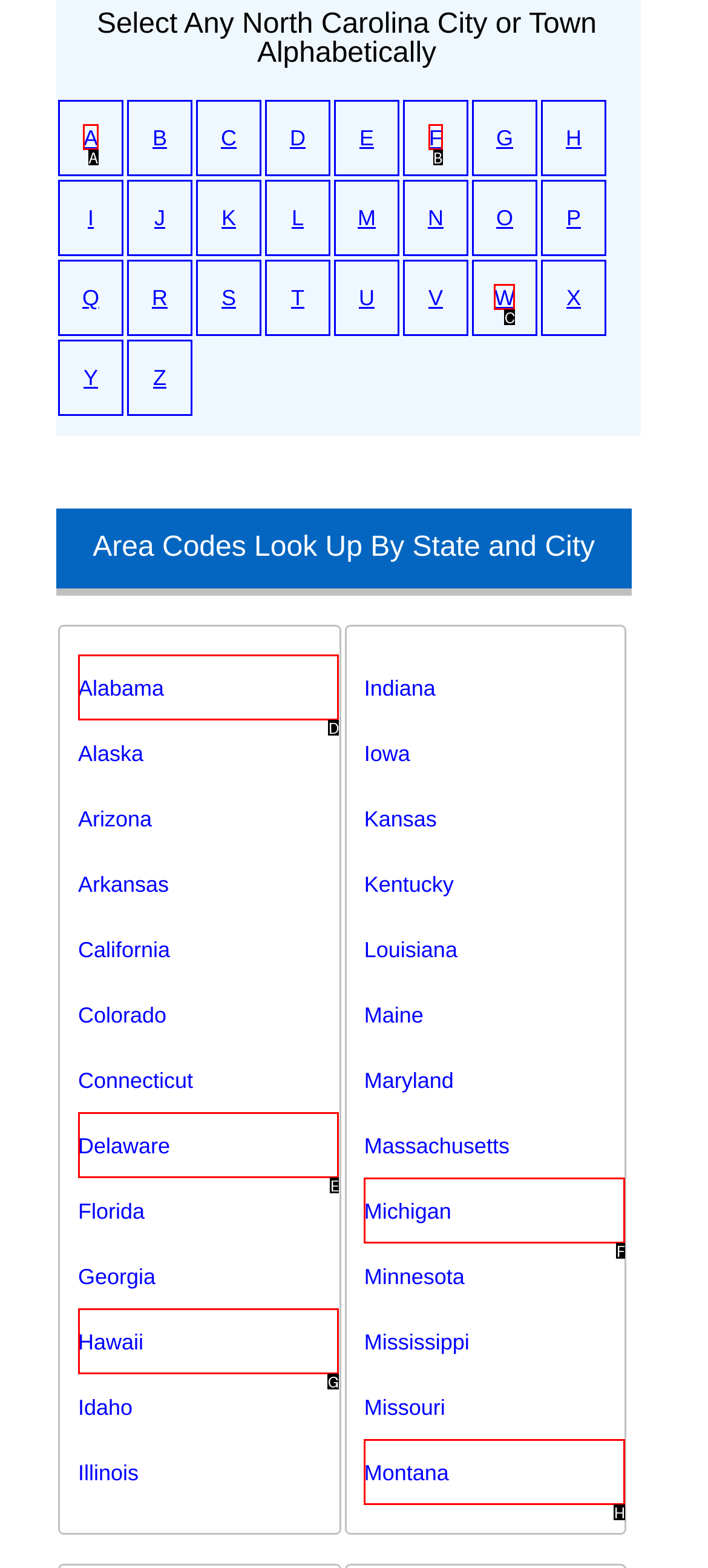Choose the HTML element that corresponds to the description: Michigan
Provide the answer by selecting the letter from the given choices.

F